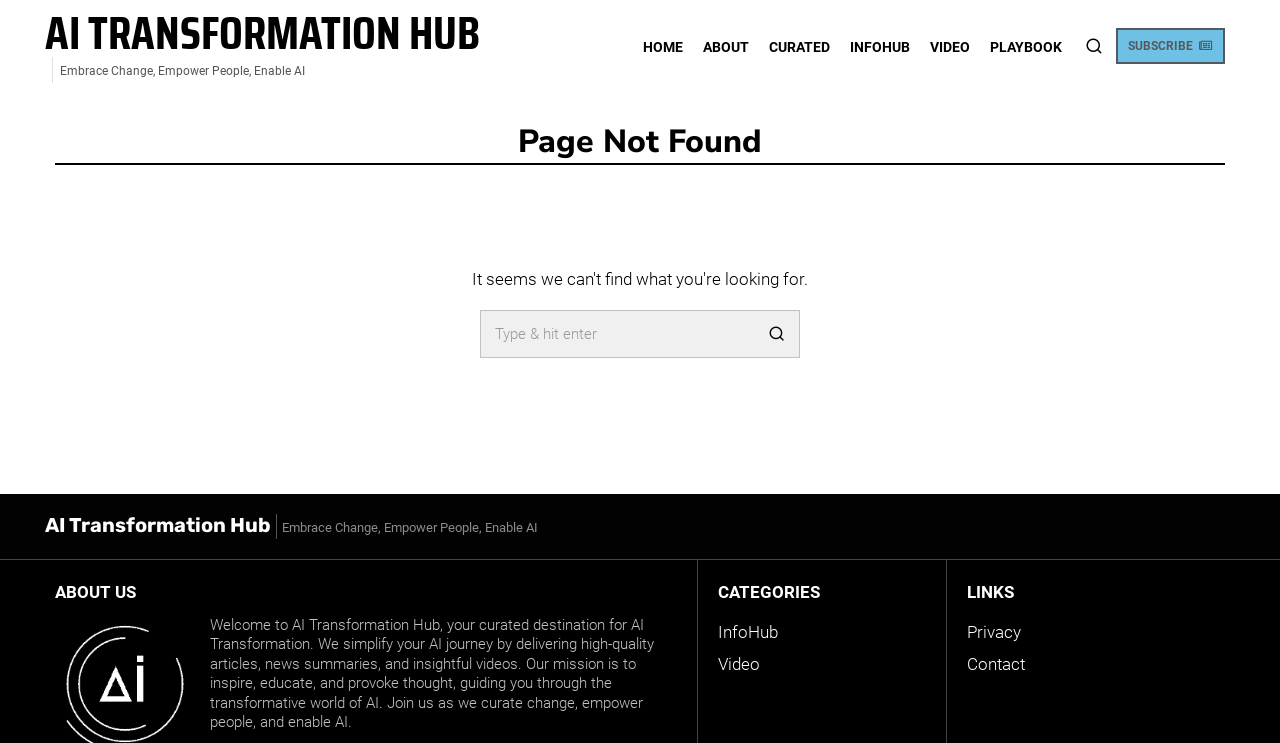Please determine the bounding box coordinates of the element's region to click in order to carry out the following instruction: "search for something". The coordinates should be four float numbers between 0 and 1, i.e., [left, top, right, bottom].

[0.375, 0.417, 0.625, 0.481]